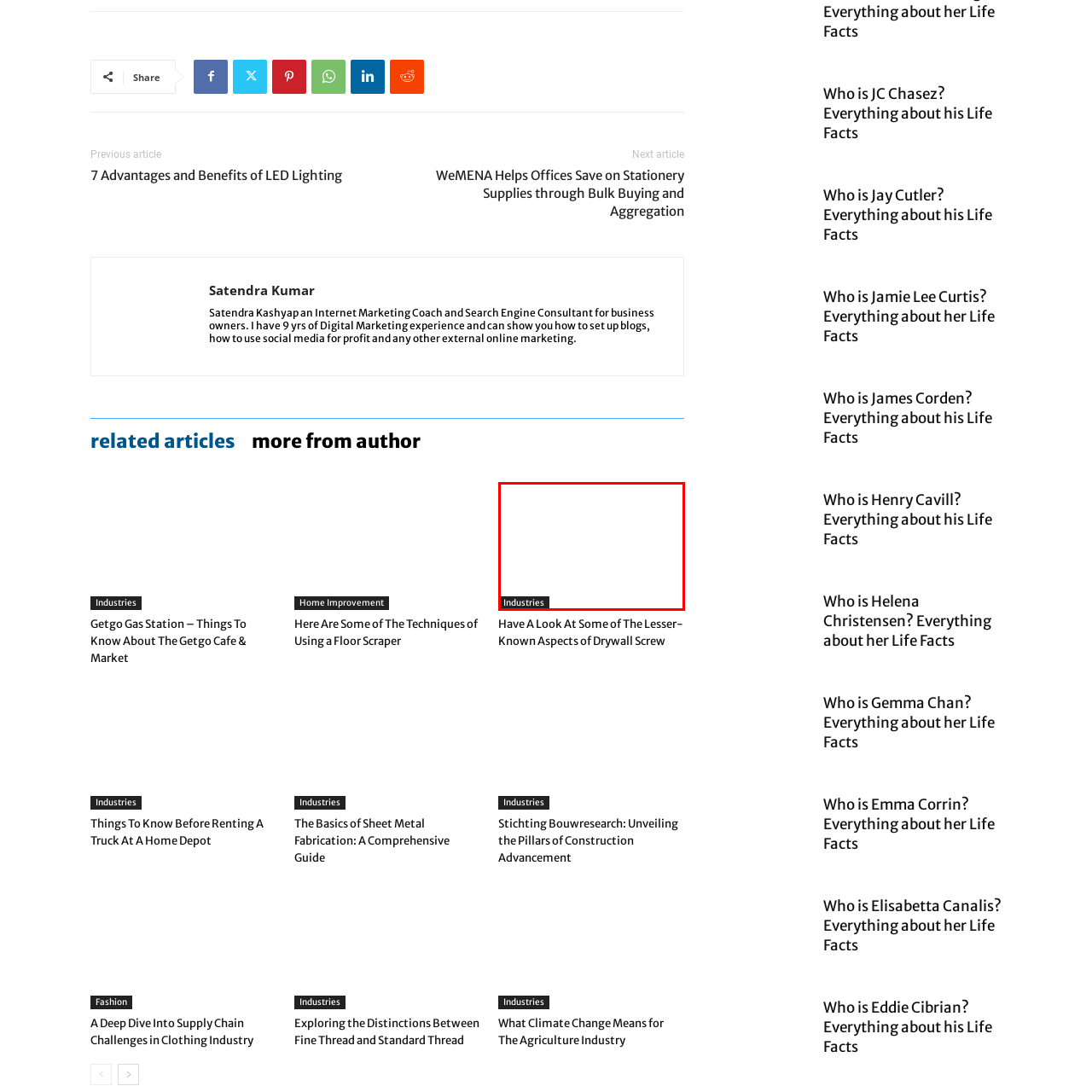Generate a detailed caption for the content inside the red bounding box.

The image features a link labeled "Industries," which suggests a navigation element commonly found in web footers or menus. This link may serve to guide users towards content related to various industries, potentially covering topics such as trends, insights, and updates in different sectors. The minimalist design emphasizes simplicity, likely enhancing the user experience by making navigation intuitive and straightforward. The use of a clear, bold font further adds to the accessibility, ensuring that visitors can easily identify and engage with the link.